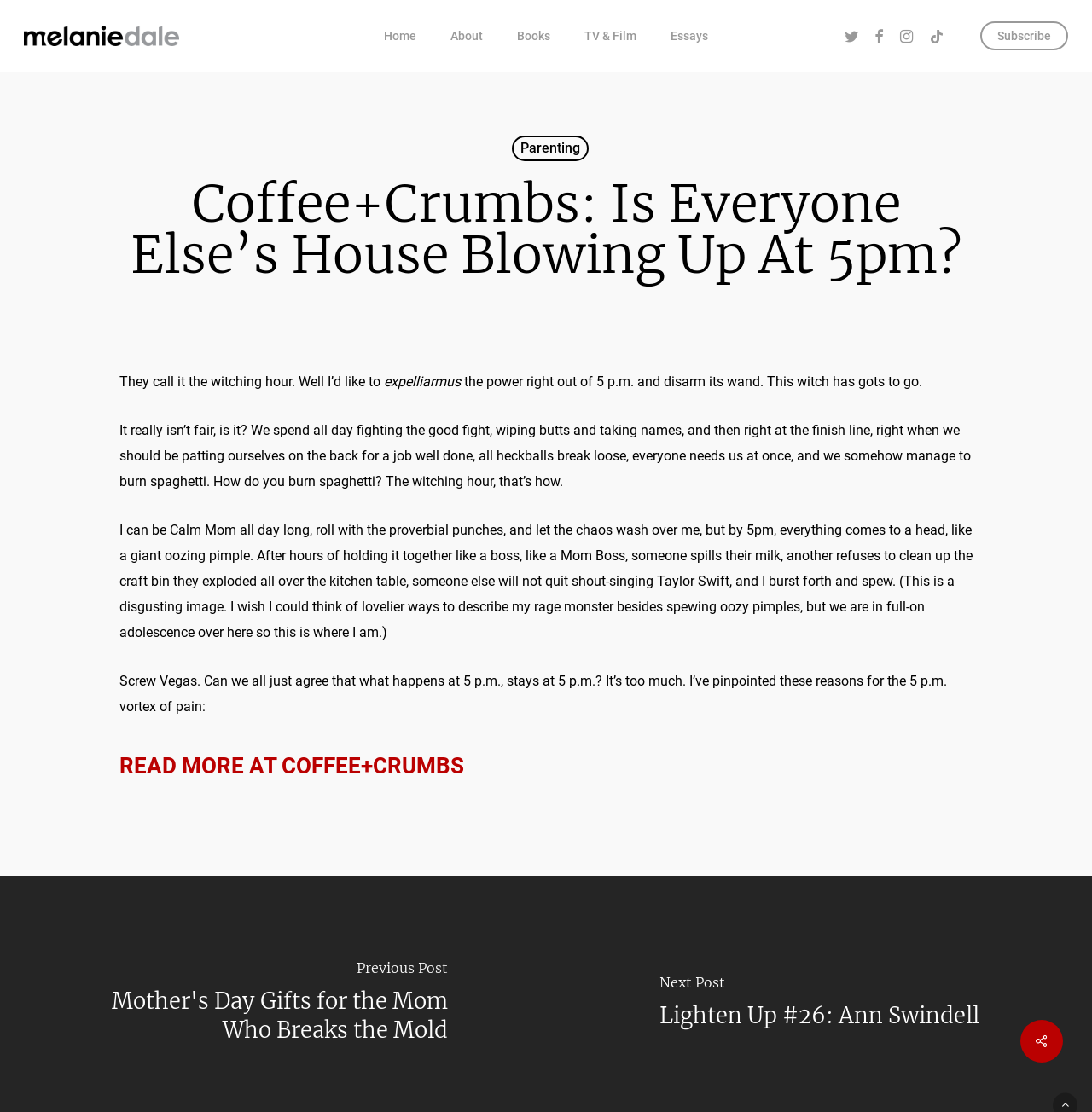From the element description: "alt="Melanie Dale"", extract the bounding box coordinates of the UI element. The coordinates should be expressed as four float numbers between 0 and 1, in the order [left, top, right, bottom].

[0.022, 0.023, 0.164, 0.041]